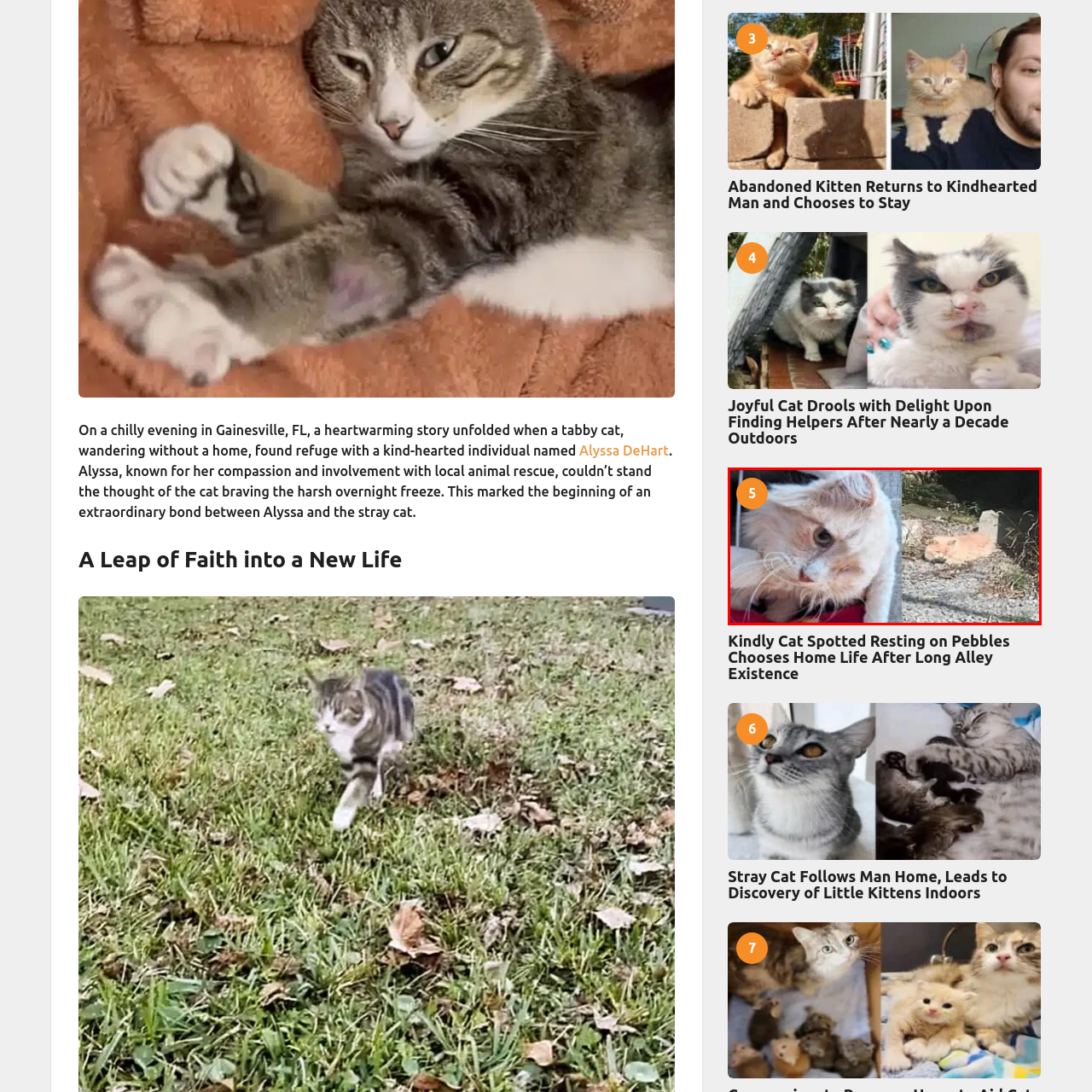View the image inside the red box and answer the question briefly with a word or phrase:
What is the surface the cat on the right is lying on?

Bed of pebbles